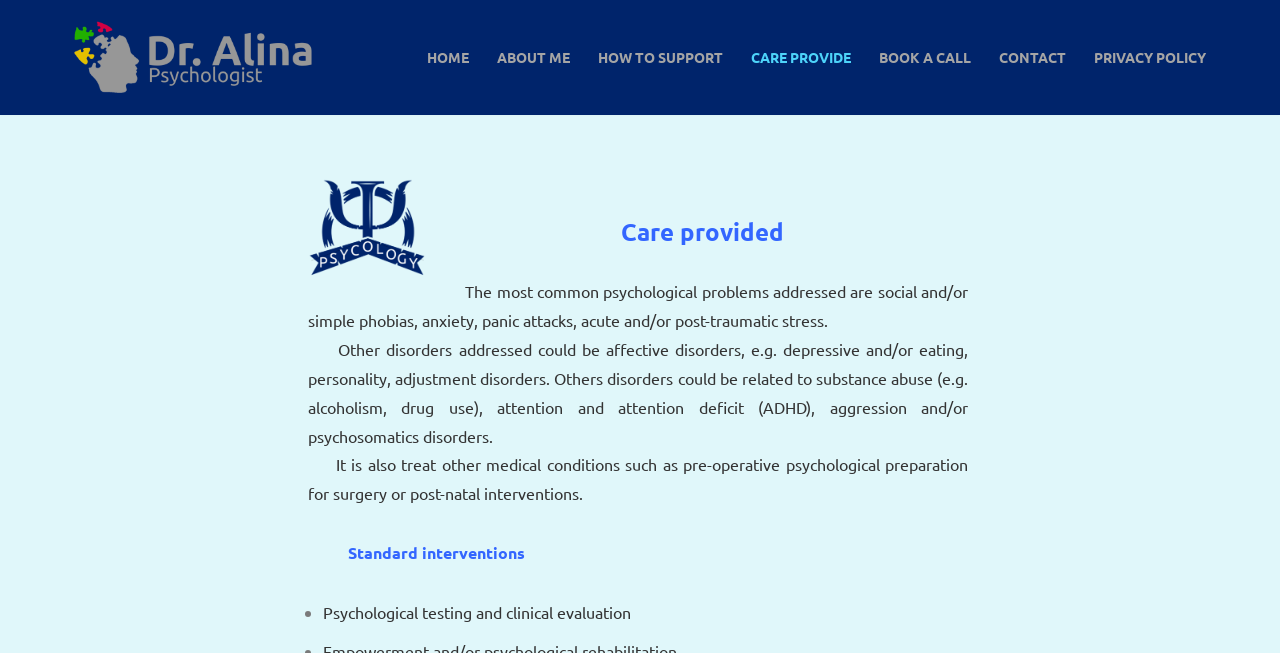Explain the webpage's layout and main content in detail.

The webpage is about Dr. Alina's care providing services. At the top left, there is a "Skip to content" link. Next to it, on the top left, is a link to "Dr. Alina". A primary navigation menu is located on the top right, containing links to "HOME", "ABOUT ME", "HOW TO SUPPORT", "CARE PROVIDE", "BOOK A CALL", "CONTACT", and "PRIVACY POLICY".

Below the navigation menu, there are two headings. The first heading is empty, and the second heading reads "Care provided". Below the headings, there are three paragraphs of text. The first paragraph describes the common psychological problems addressed, including social and simple phobias, anxiety, and panic attacks. The second paragraph lists other disorders that can be addressed, such as affective disorders, personality disorders, and substance abuse. The third paragraph mentions that the care provider also treats other medical conditions, including pre-operative psychological preparation for surgery and post-natal interventions.

Further down, there is a heading "Standard interventions" followed by a bullet point list. The list starts with "Psychological testing and clinical evaluation".